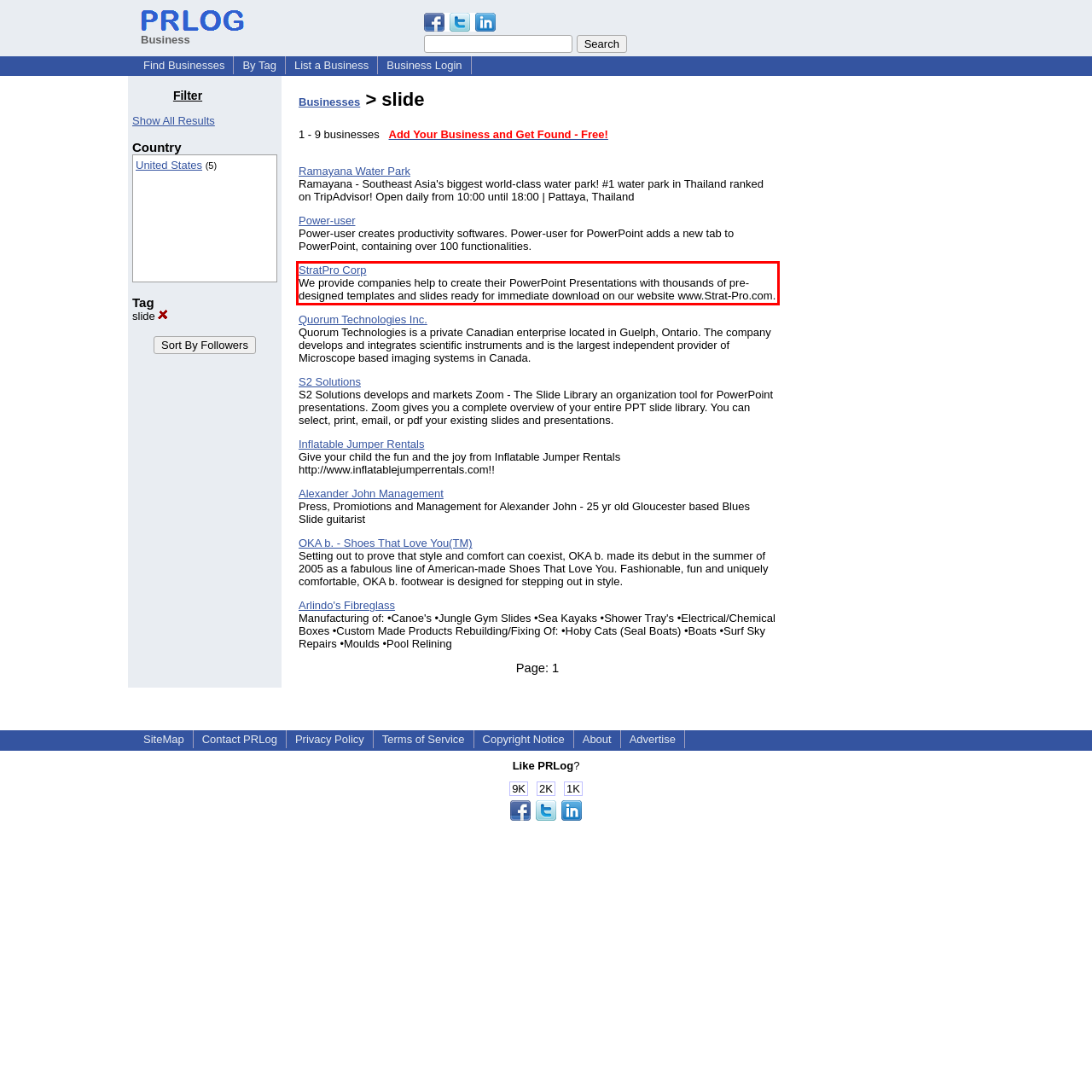Given a screenshot of a webpage with a red bounding box, please identify and retrieve the text inside the red rectangle.

StratPro Corp We provide companies help to create their PowerPoint Presentations with thousands of pre-designed templates and slides ready for immediate download on our website www.Strat-Pro.com.